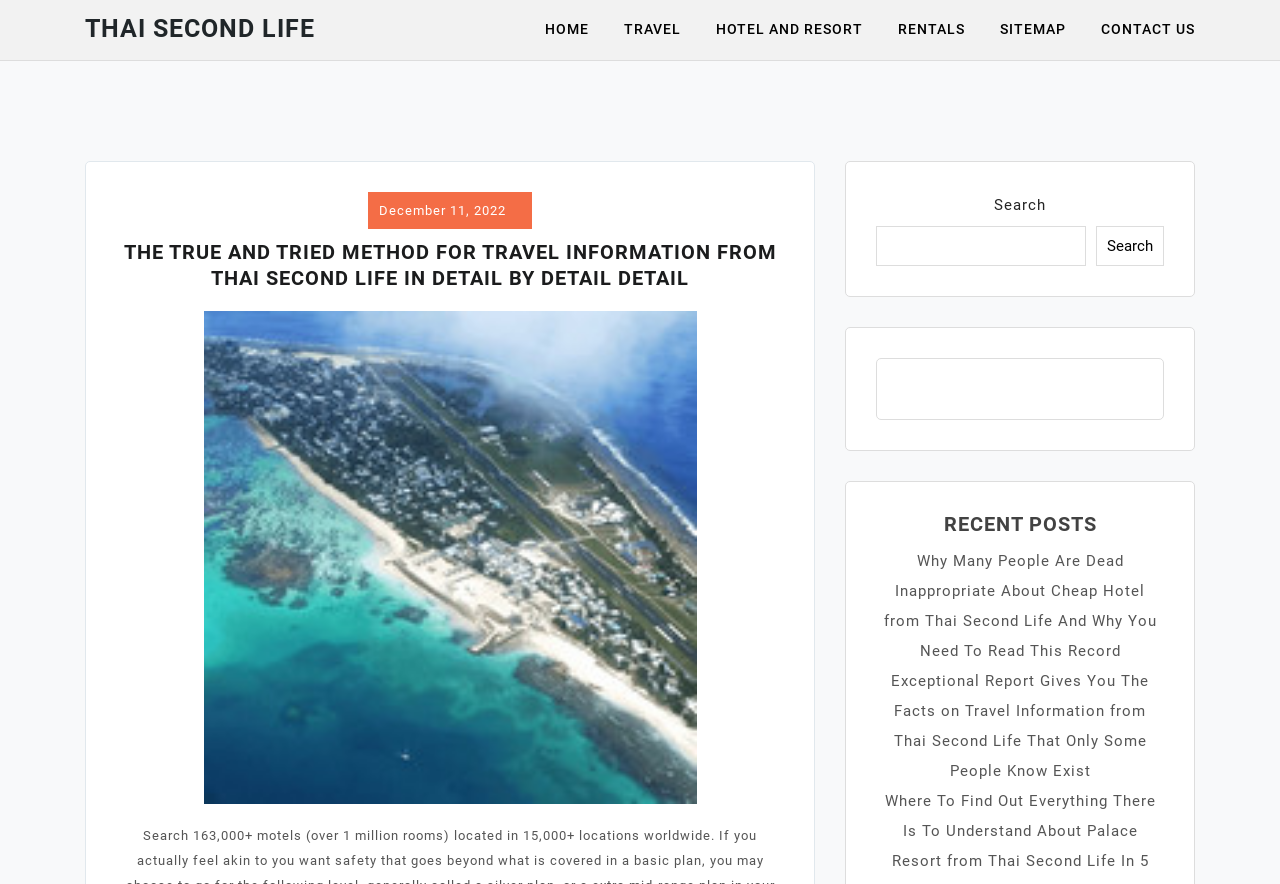Identify the bounding box coordinates for the element you need to click to achieve the following task: "Search for travel information". Provide the bounding box coordinates as four float numbers between 0 and 1, in the form [left, top, right, bottom].

[0.684, 0.256, 0.848, 0.301]